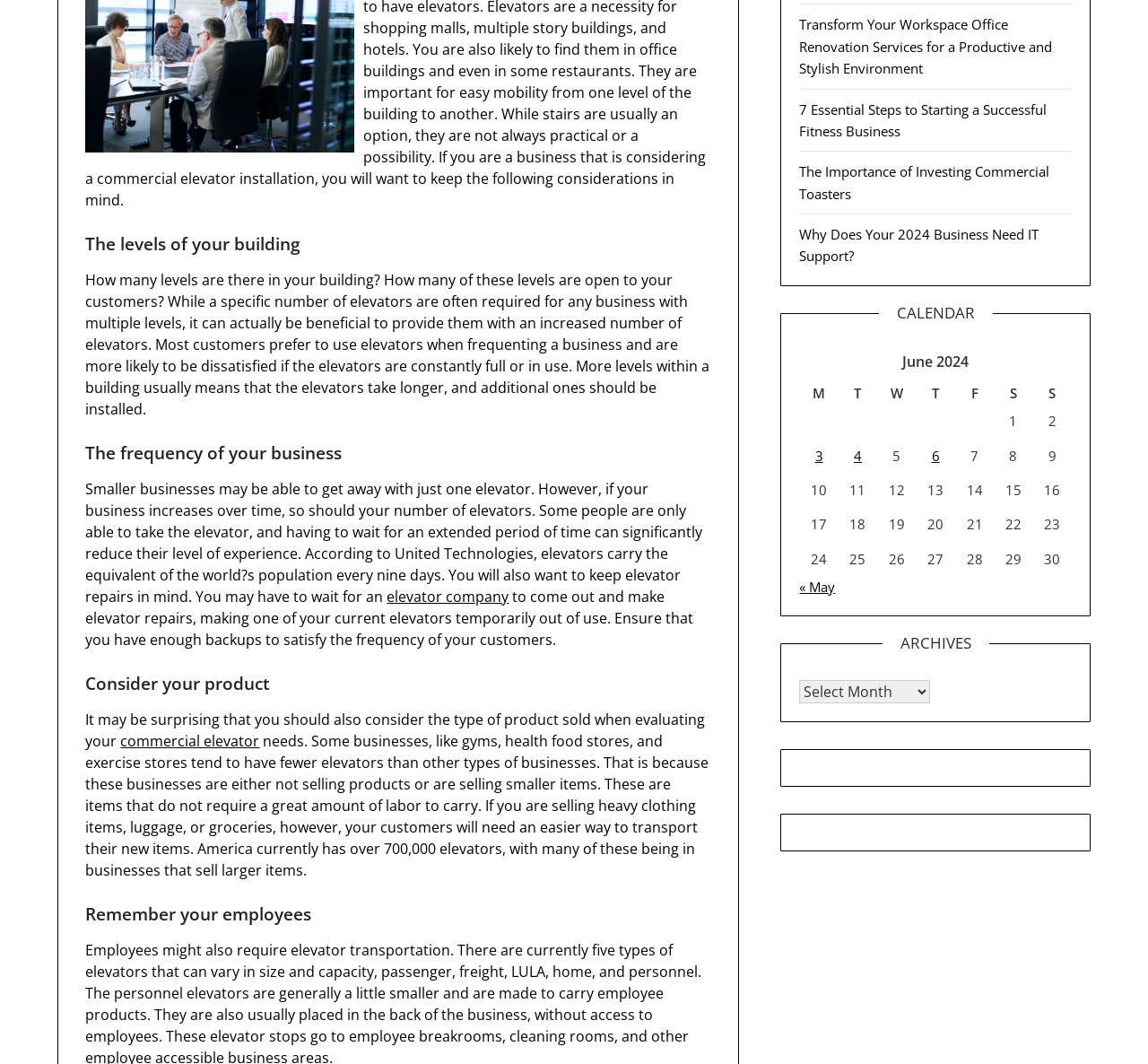Using the provided element description: "elevator company", identify the bounding box coordinates. The coordinates should be four floats between 0 and 1 in the order [left, top, right, bottom].

[0.337, 0.551, 0.443, 0.57]